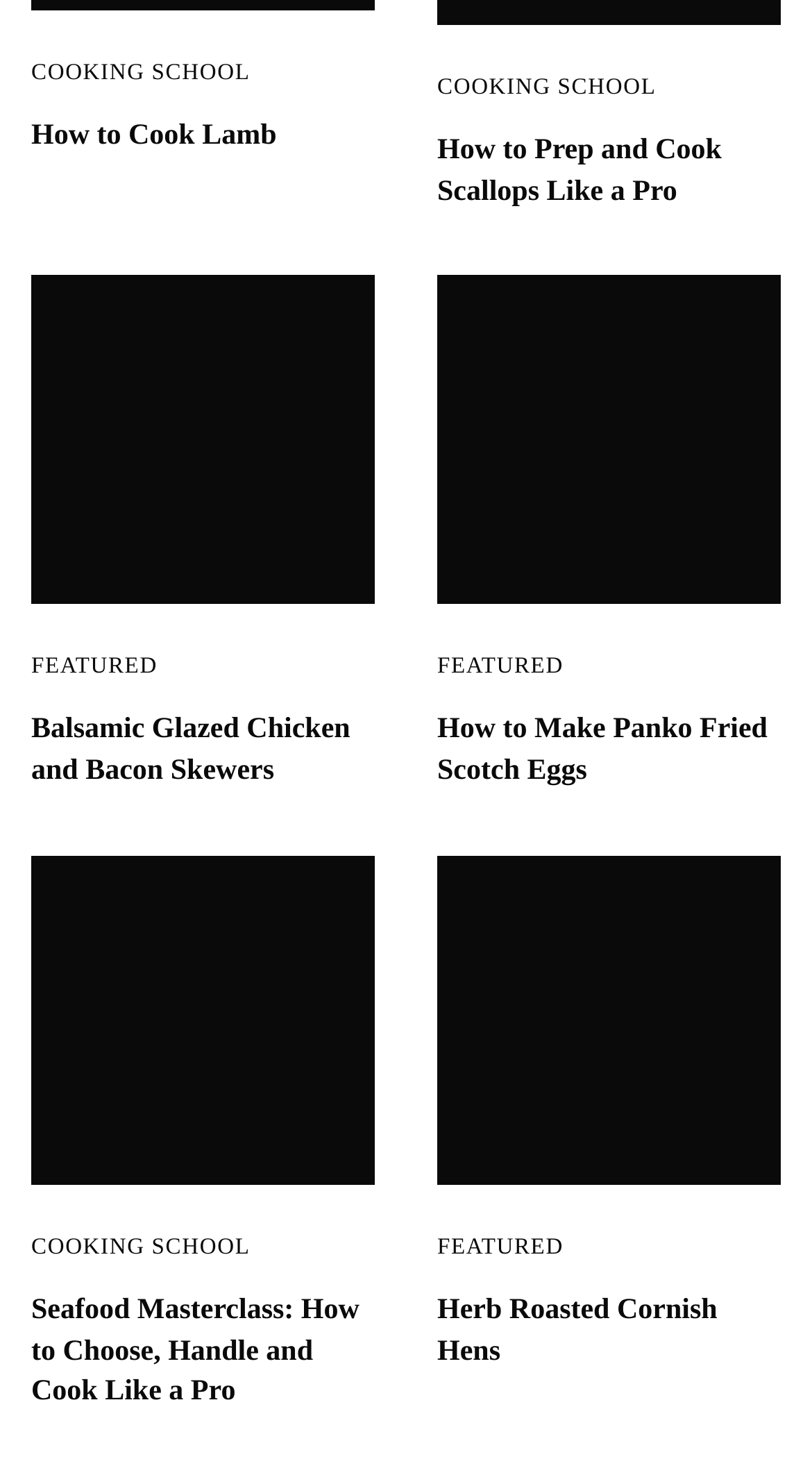How many featured recipes are shown on this webpage? Please answer the question using a single word or phrase based on the image.

4